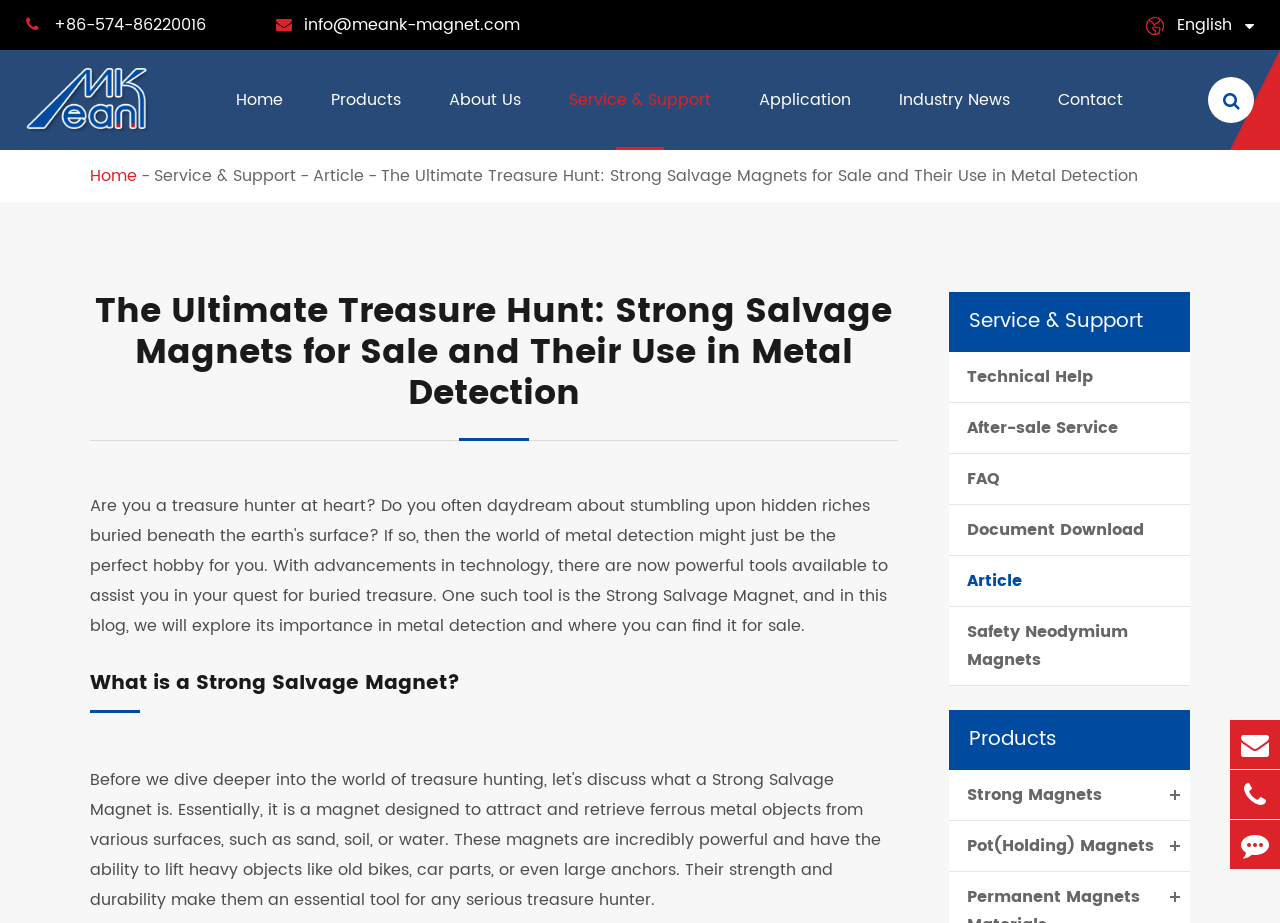What is the main topic of the webpage?
Look at the image and provide a detailed response to the question.

I analyzed the content of the webpage and found that the main topic is about strong salvage magnets, which is mentioned in the heading 'The Ultimate Treasure Hunt: Strong Salvage Magnets for Sale and Their Use in Metal Detection'.